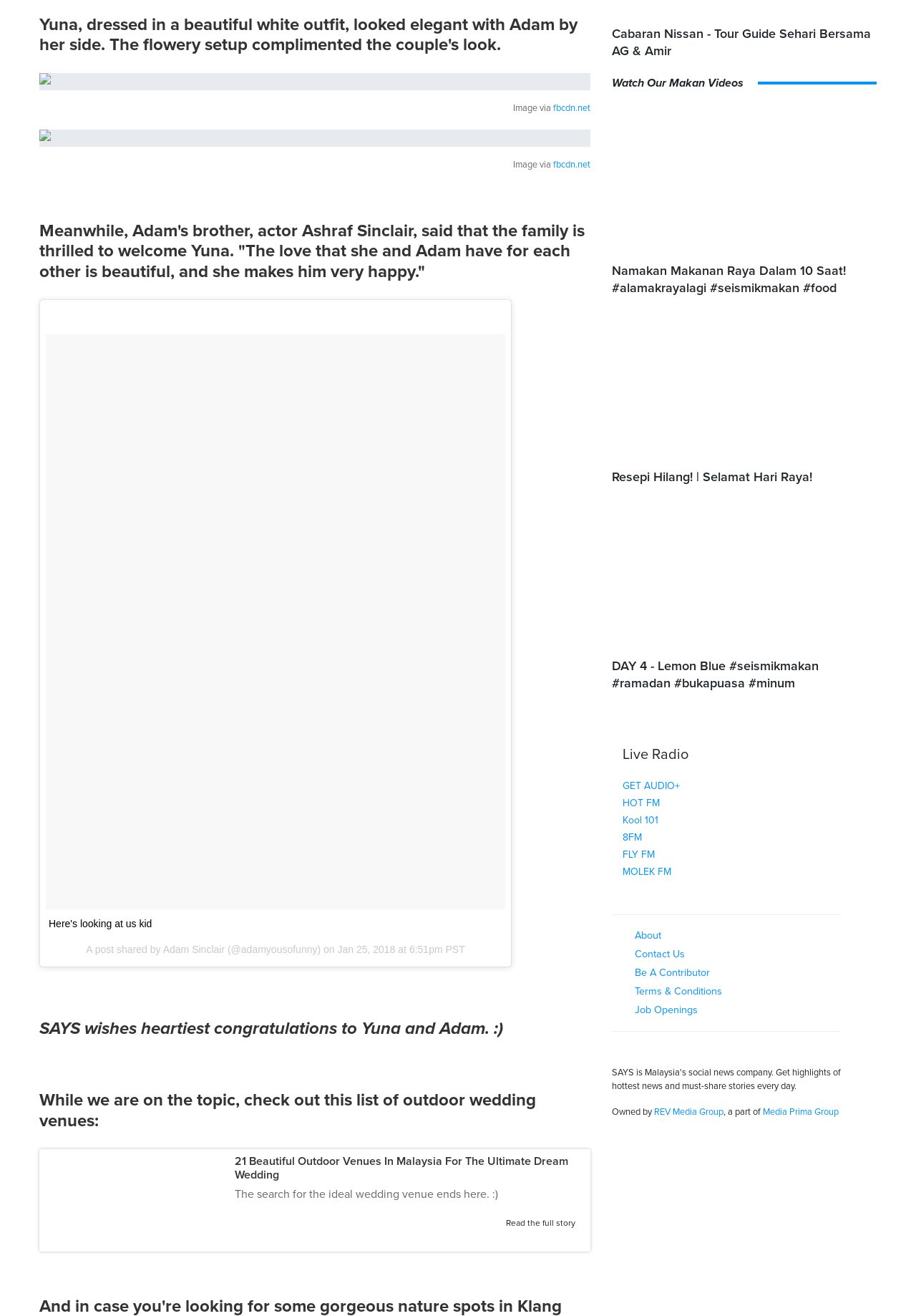Please find the bounding box coordinates of the element that must be clicked to perform the given instruction: "Listen to HOT FM". The coordinates should be four float numbers from 0 to 1, i.e., [left, top, right, bottom].

[0.68, 0.592, 0.72, 0.615]